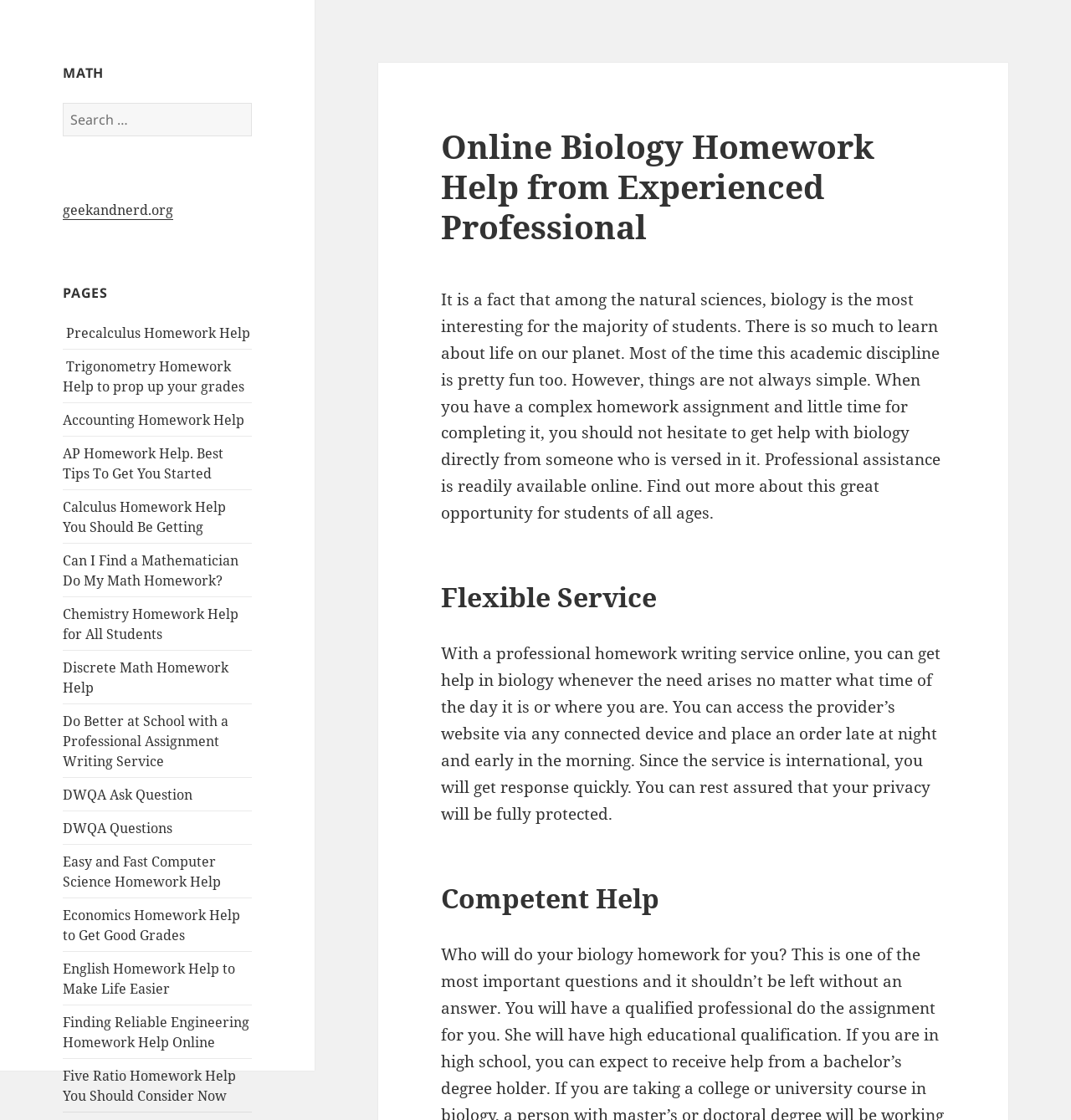What is the benefit of using a professional homework writing service? Examine the screenshot and reply using just one word or a brief phrase.

Flexibility and quick response